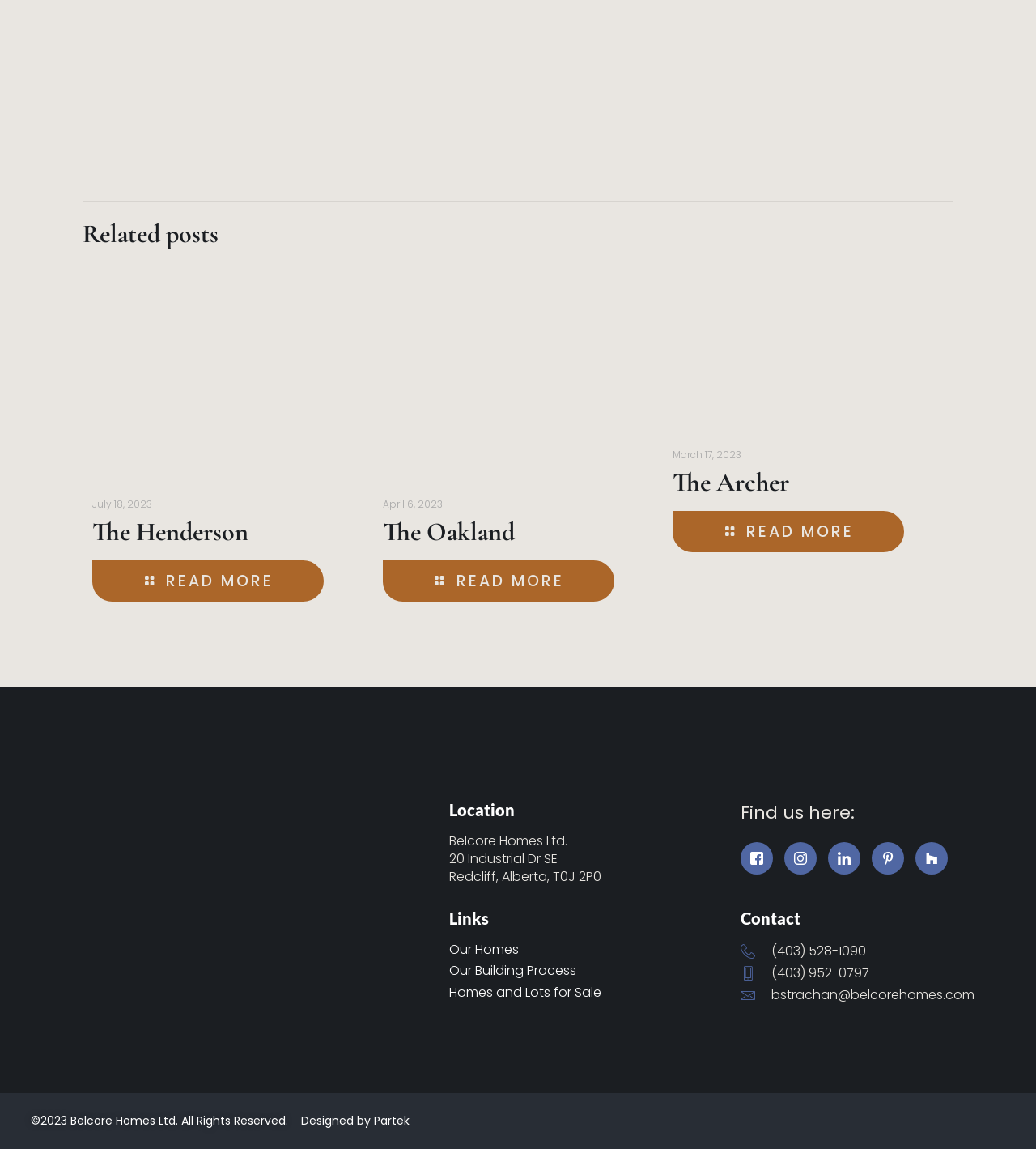Identify the bounding box coordinates for the element you need to click to achieve the following task: "Read more about The Henderson". Provide the bounding box coordinates as four float numbers between 0 and 1, in the form [left, top, right, bottom].

[0.089, 0.449, 0.24, 0.476]